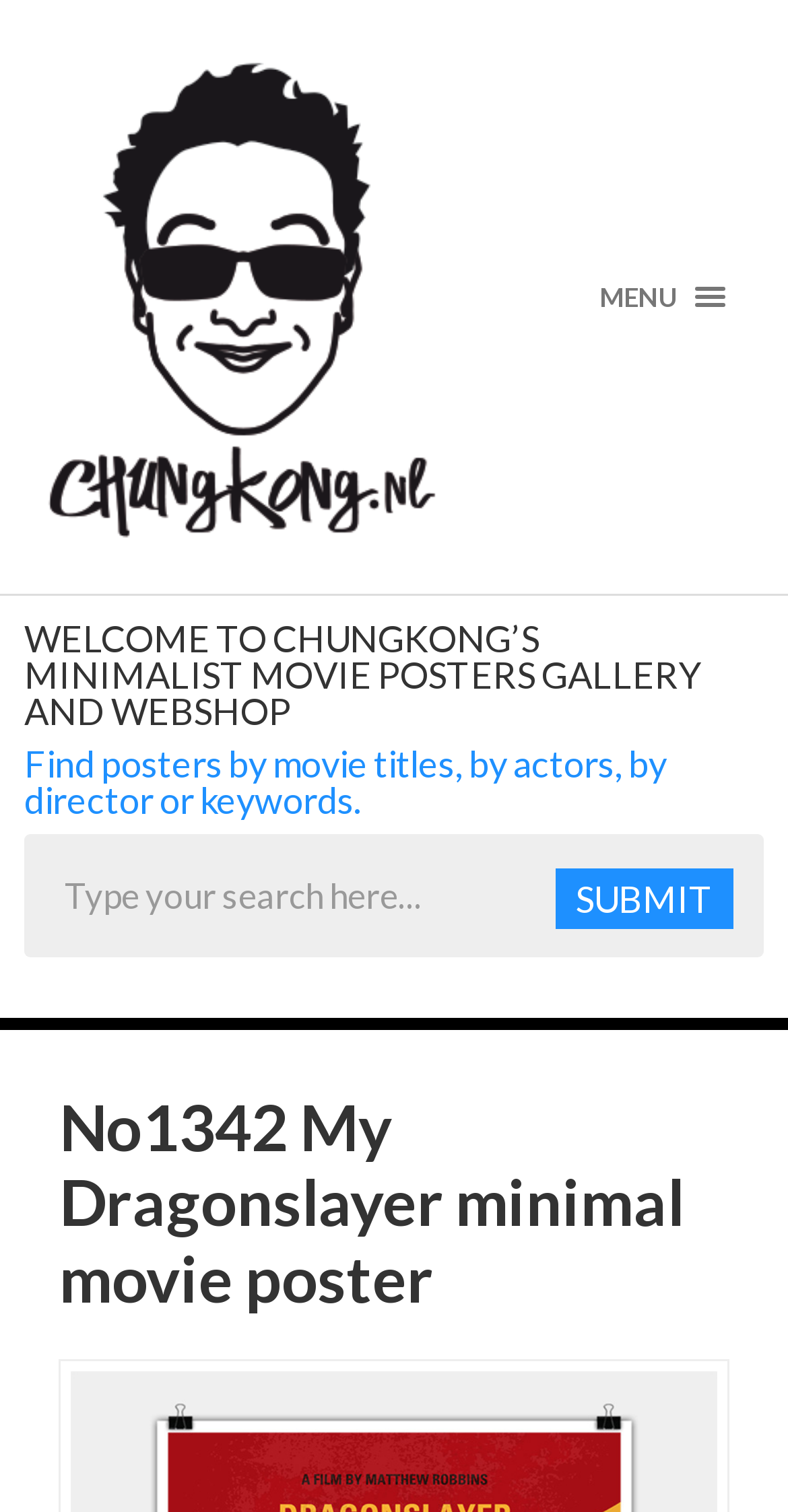Provide a brief response to the question using a single word or phrase: 
What is the title of the movie poster?

My Dragonslayer